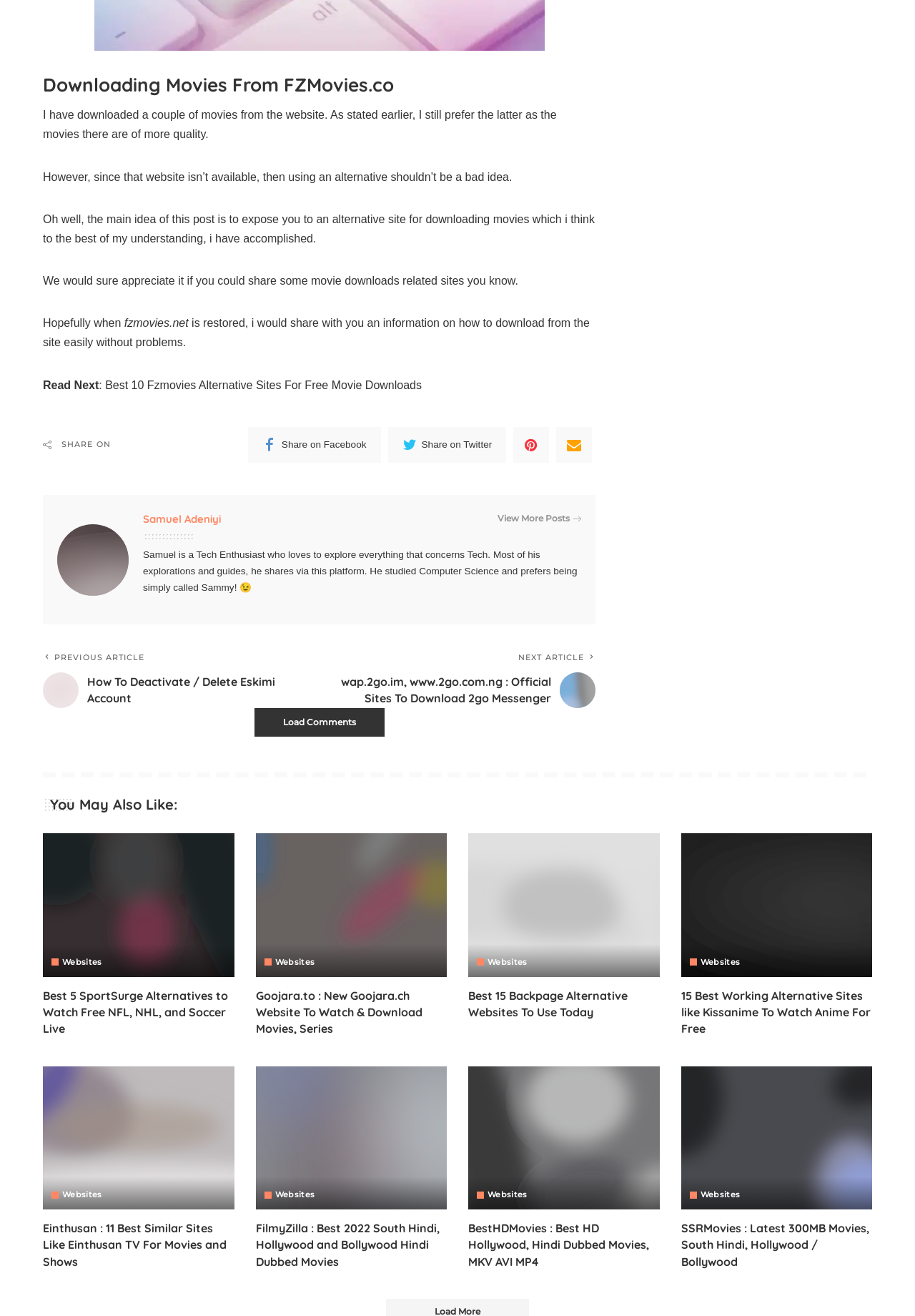Determine the bounding box coordinates of the region that needs to be clicked to achieve the task: "Load comments".

[0.278, 0.538, 0.42, 0.56]